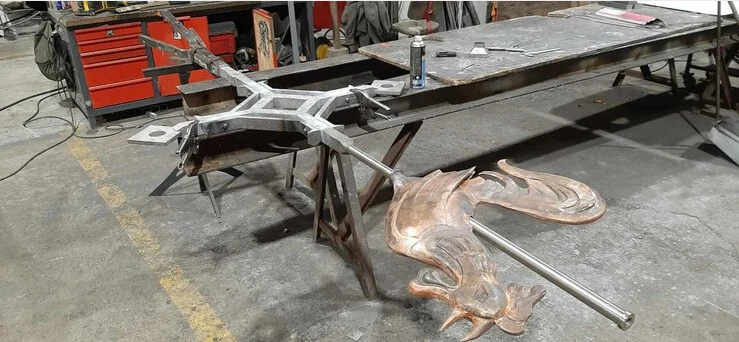What is the purpose of the restoration project?
Based on the visual, give a brief answer using one word or a short phrase.

To preserve historical integrity